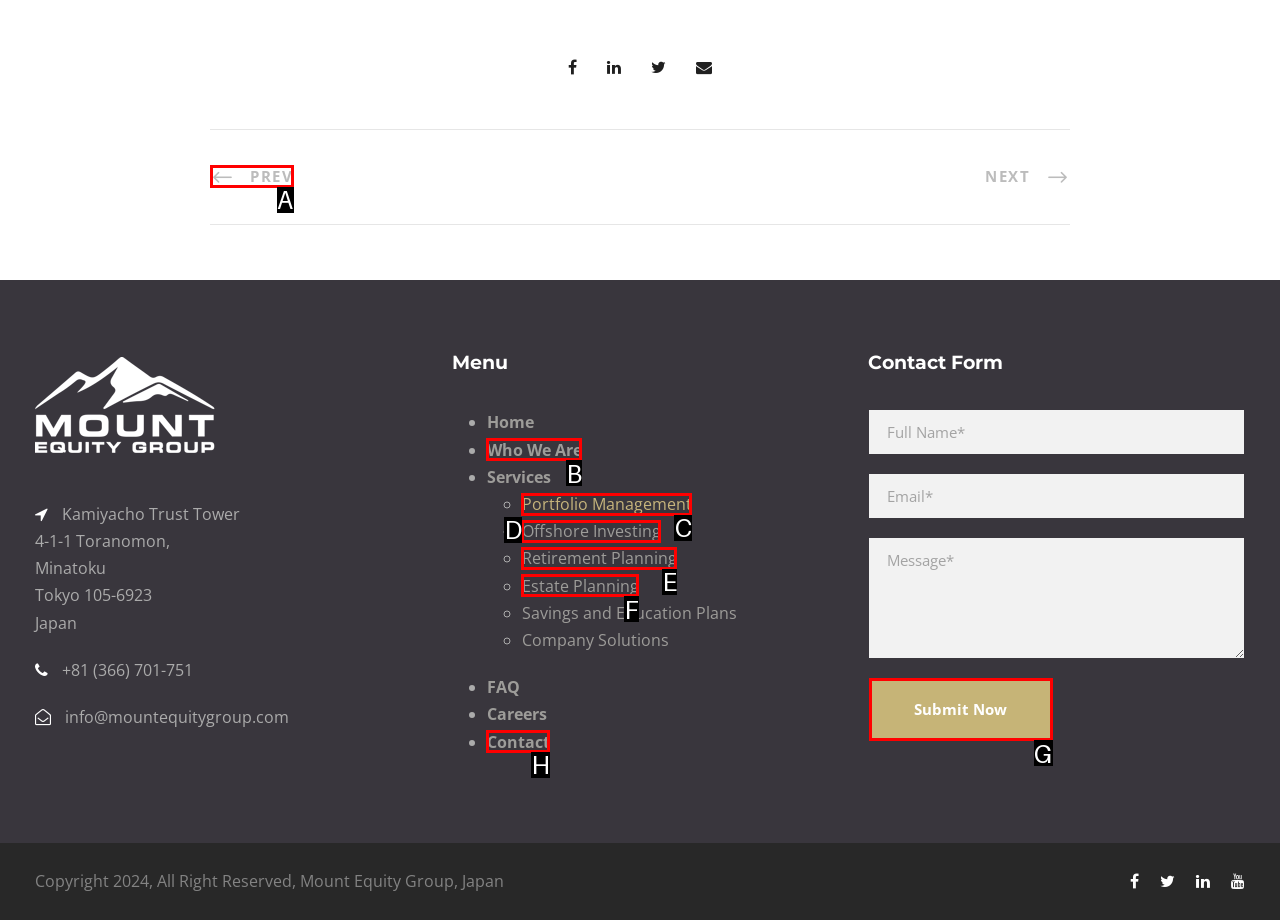Please indicate which HTML element to click in order to fulfill the following task: Click the Submit Now button Respond with the letter of the chosen option.

G